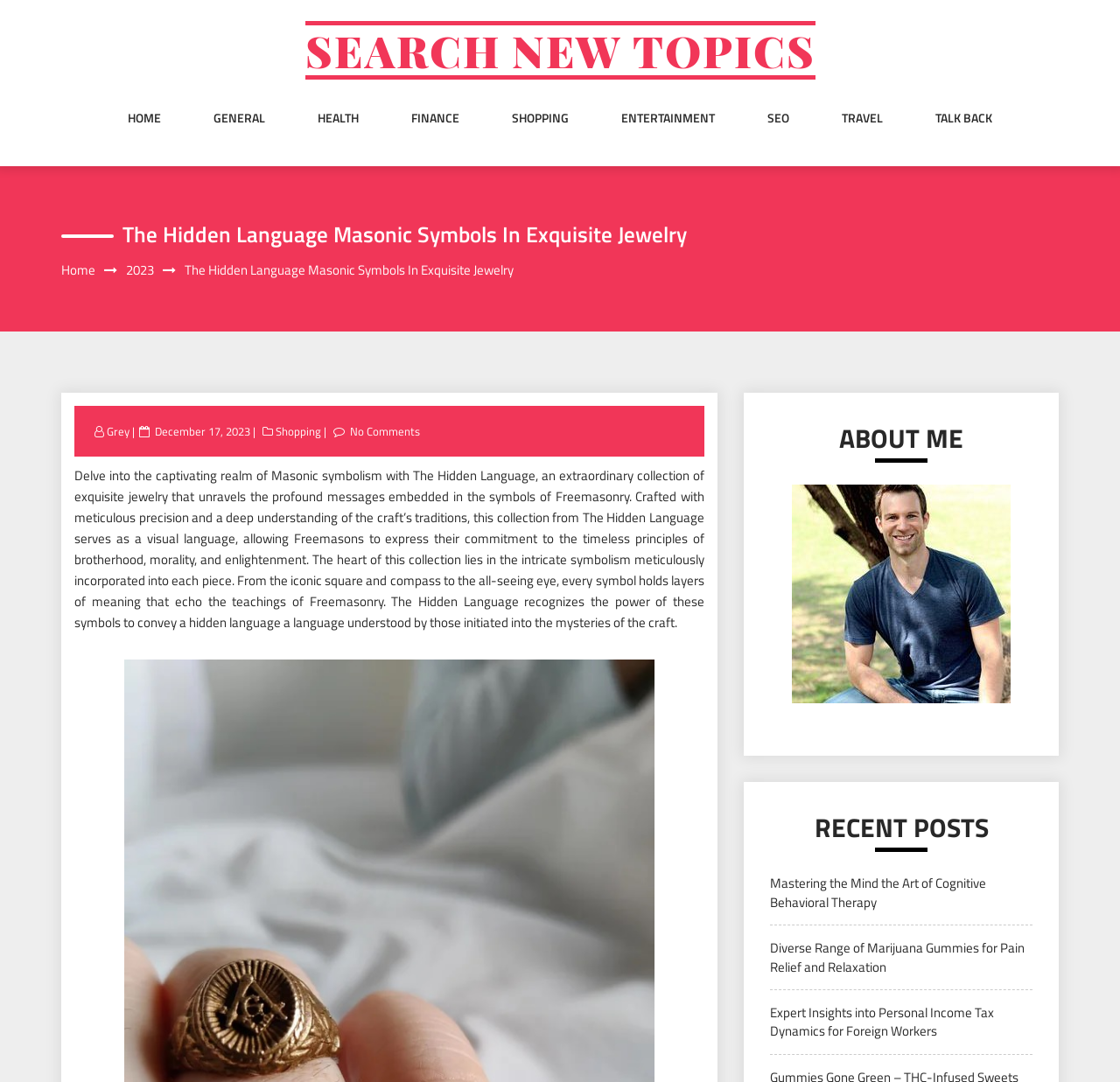Give a detailed explanation of the elements present on the webpage.

This webpage is about The Hidden Language, a collection of exquisite jewelry that explores Masonic symbolism. At the top, there is a search bar with the text "SEARCH NEW TOPICS" and a link to search new topics. Below the search bar, there are several links to different categories, including HOME, GENERAL, HEALTH, FINANCE, SHOPPING, ENTERTAINMENT, SEO, TRAVEL, and TALK BACK.

The main content of the webpage is divided into two sections. On the left, there is a heading that reads "The Hidden Language Masonic Symbols In Exquisite Jewelry" followed by links to "Home" and "2023". Below these links, there is a paragraph of text that describes the collection of jewelry, explaining that it is crafted with meticulous precision and a deep understanding of the craft's traditions. The text also delves into the symbolism behind the jewelry, explaining that each piece holds layers of meaning that echo the teachings of Freemasonry.

On the right side of the webpage, there are several links and headings. There is a heading that reads "ABOUT ME" and another that reads "RECENT POSTS". Below the "RECENT POSTS" heading, there are three links to recent articles, including "Mastering the Mind the Art of Cognitive Behavioral Therapy", "Diverse Range of Marijuana Gummies for Pain Relief and Relaxation", and "Expert Insights into Personal Income Tax Dynamics for Foreign Workers".